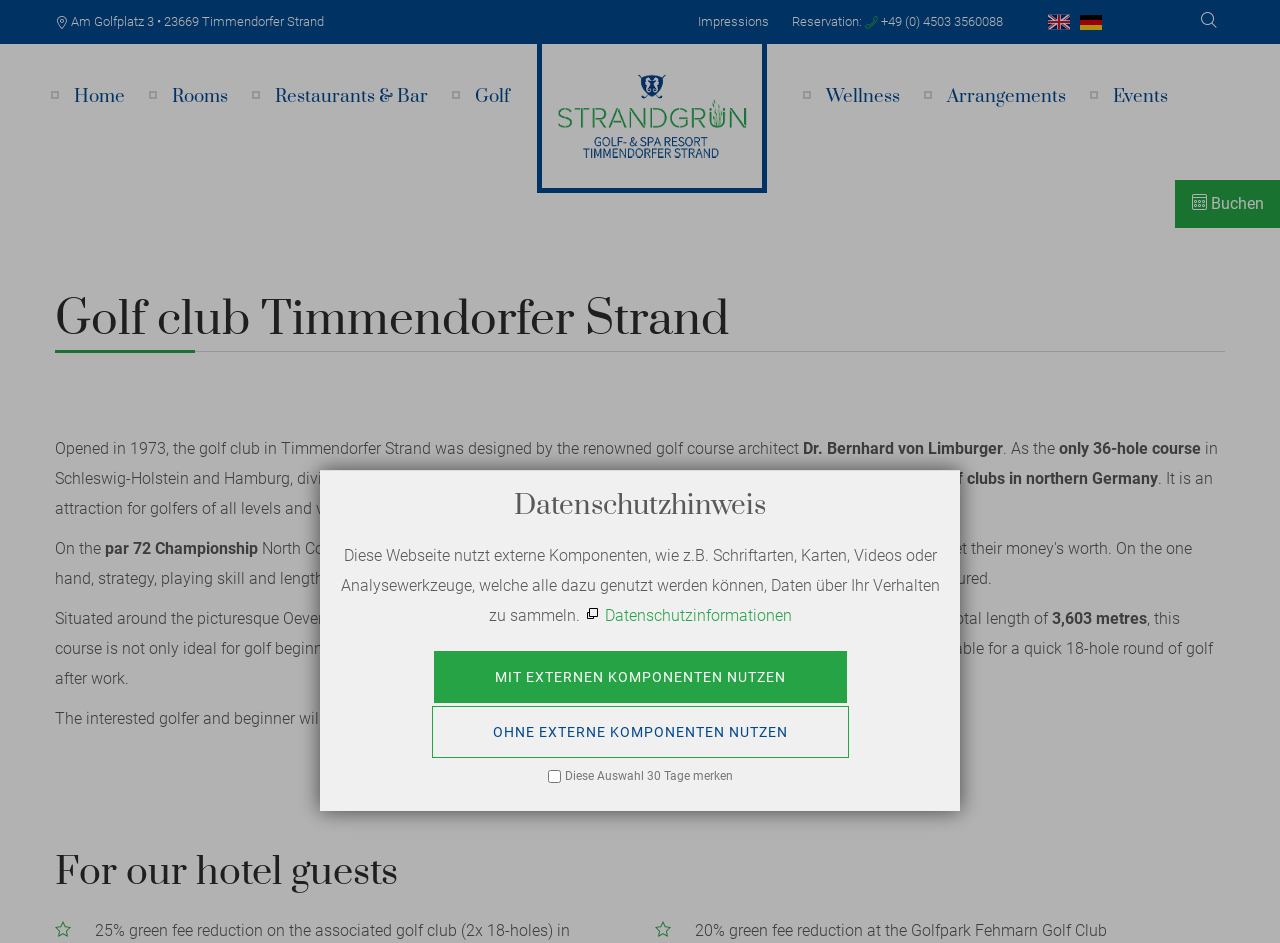How many holes are in the Championship course?
Look at the image and provide a short answer using one word or a phrase.

72